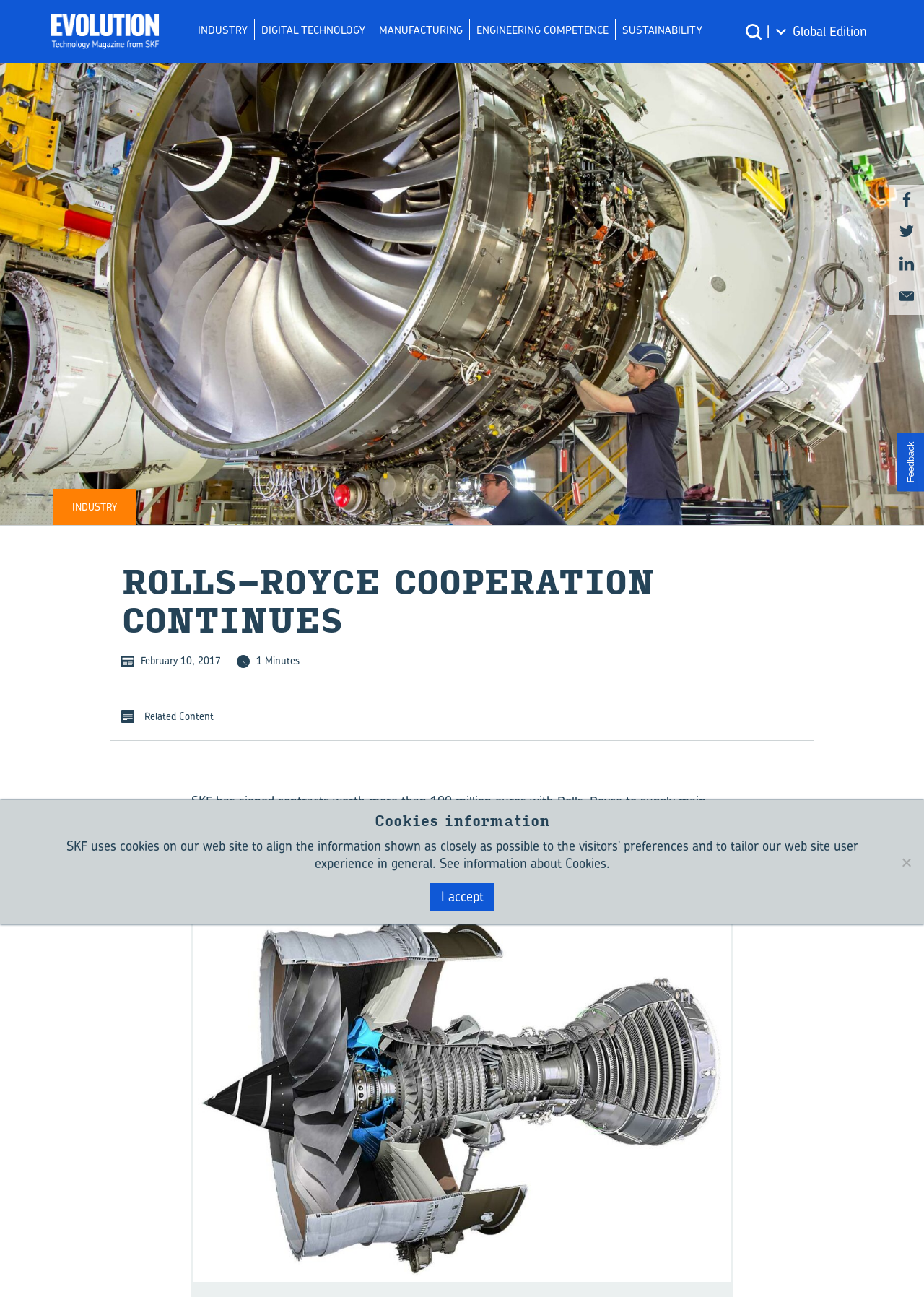Please respond to the question using a single word or phrase:
What is the topic of the article?

Industry